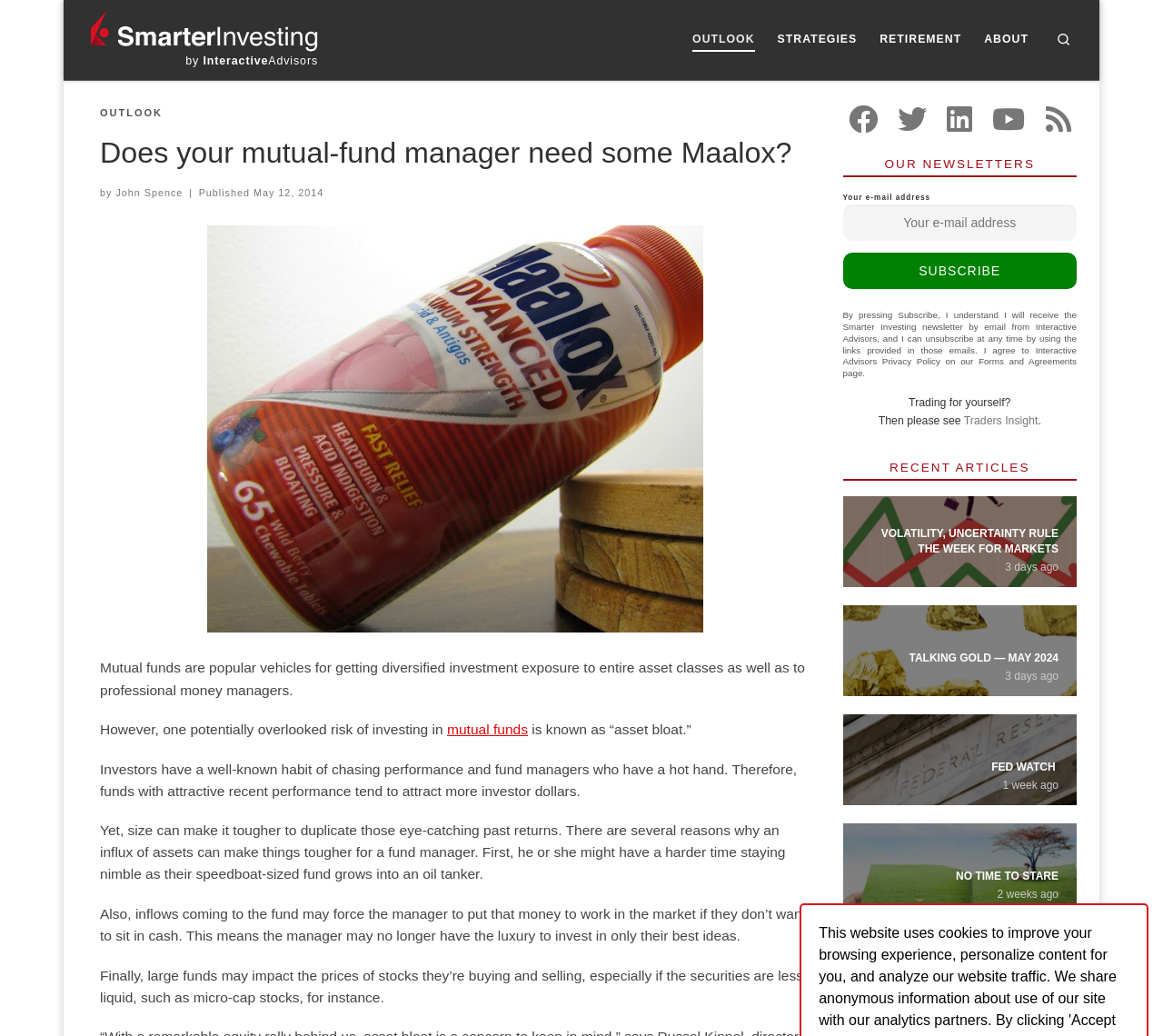Using the information in the image, could you please answer the following question in detail:
What is the topic of the article 'Four companies reshaping the AI landscape'?

The topic of the article 'Four companies reshaping the AI landscape' can be inferred from the title of the article, which suggests that it is about the AI landscape and how four companies are reshaping it.